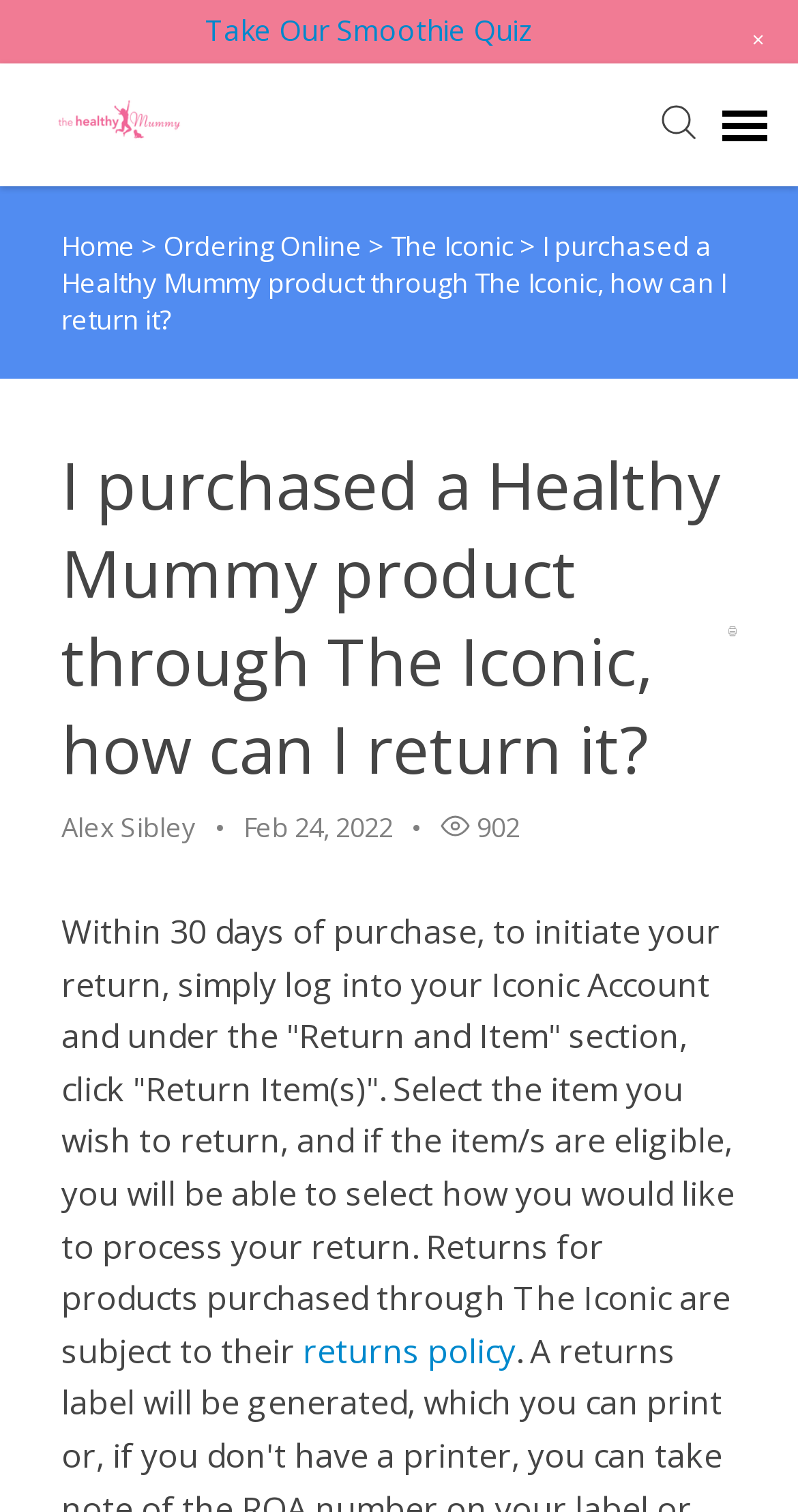What is the company logo image located at?
Answer with a single word or phrase by referring to the visual content.

Top left corner